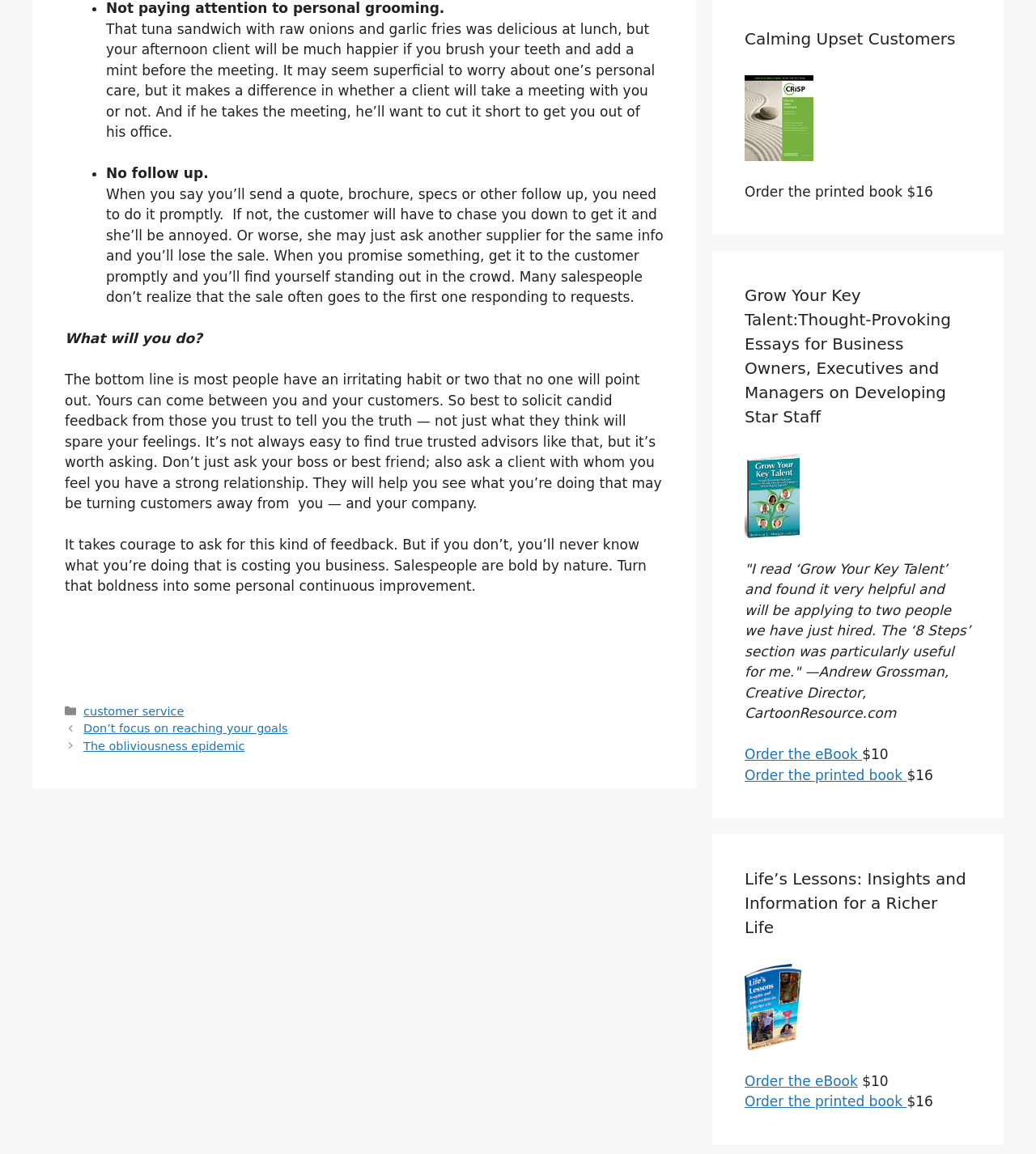Indicate the bounding box coordinates of the clickable region to achieve the following instruction: "Order the printed book 'Grow Your Key Talent'."

[0.719, 0.665, 0.875, 0.679]